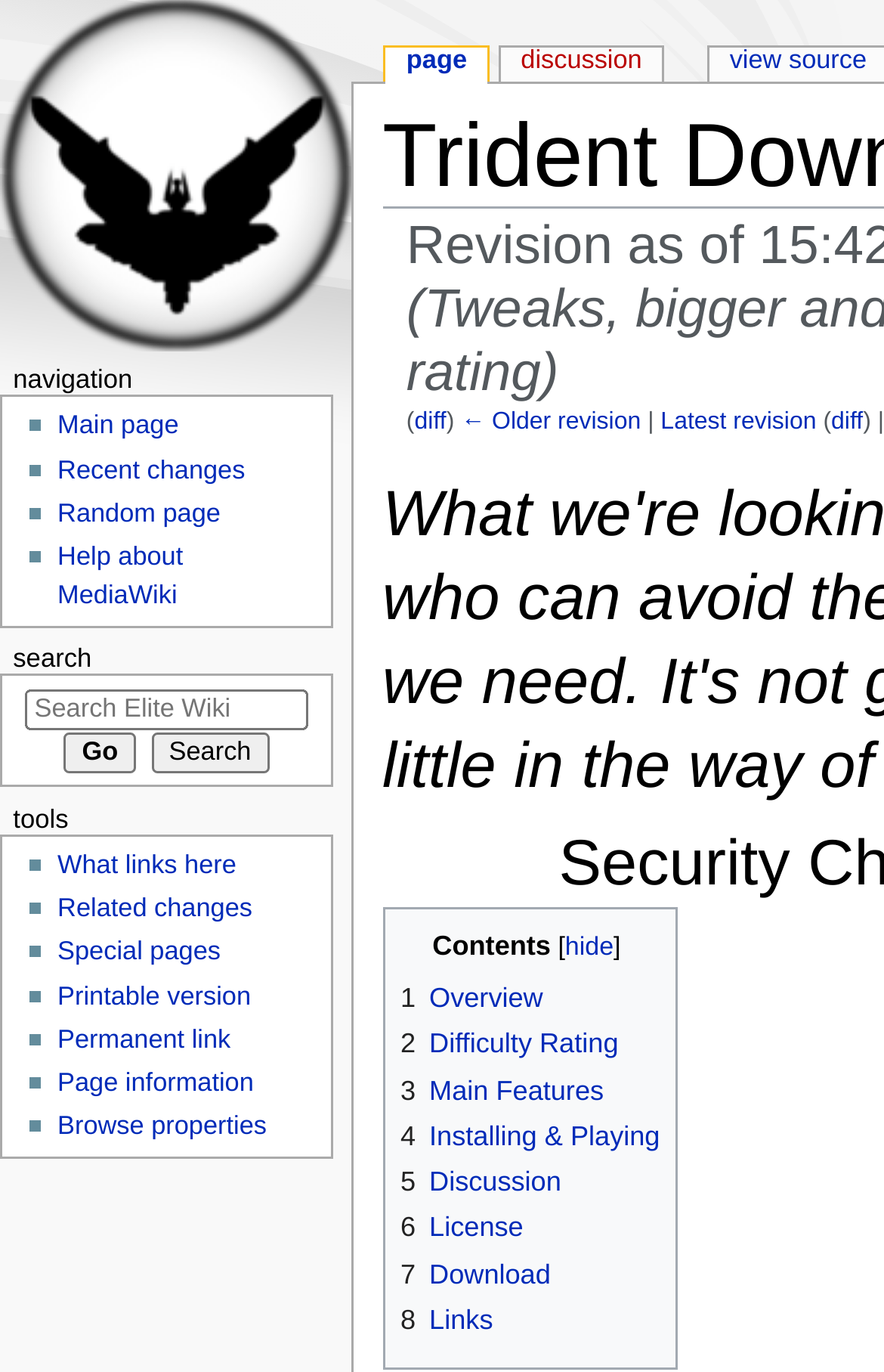Using the information in the image, give a detailed answer to the following question: What is the first link in the navigation section?

I looked at the navigation section, which is located at the top left of the webpage. The first link in this section is 'Main page', which has a key shortcut of Alt+z.